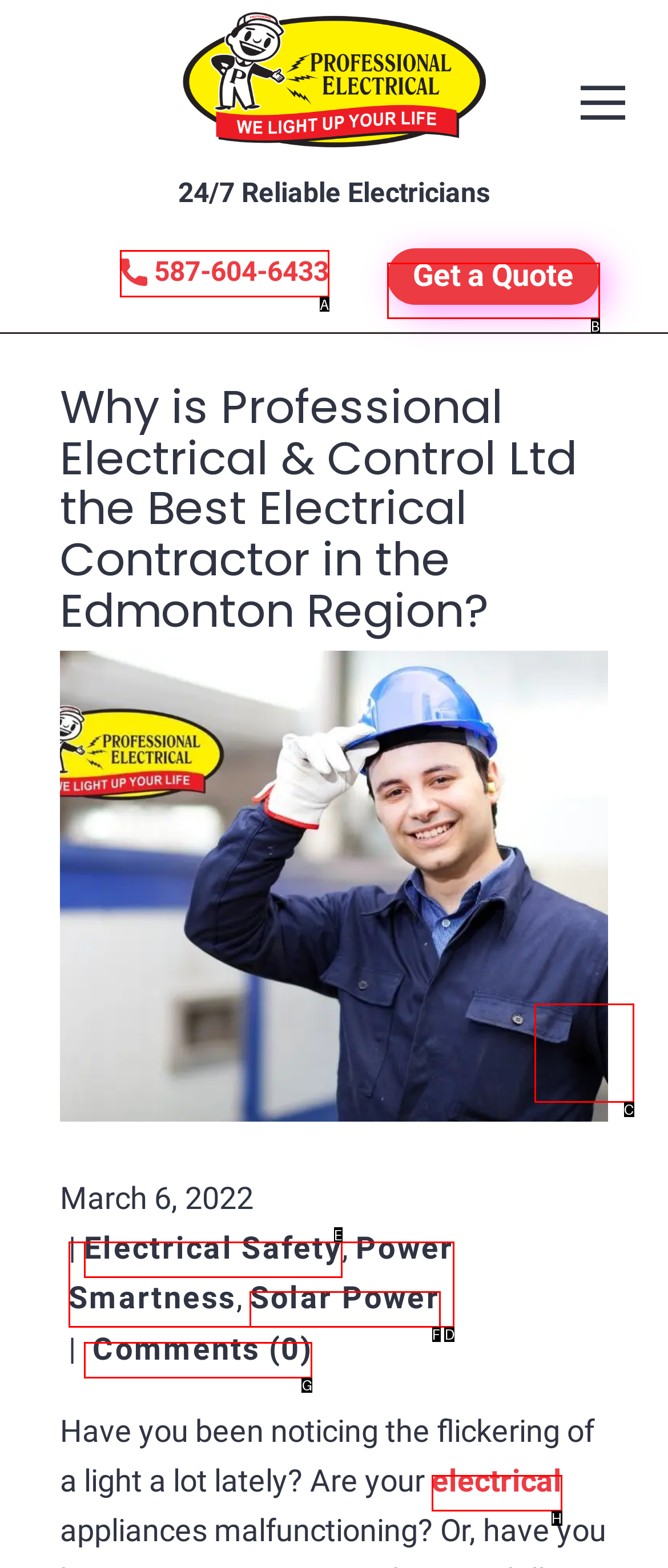For the task: Open the chat widget, specify the letter of the option that should be clicked. Answer with the letter only.

C